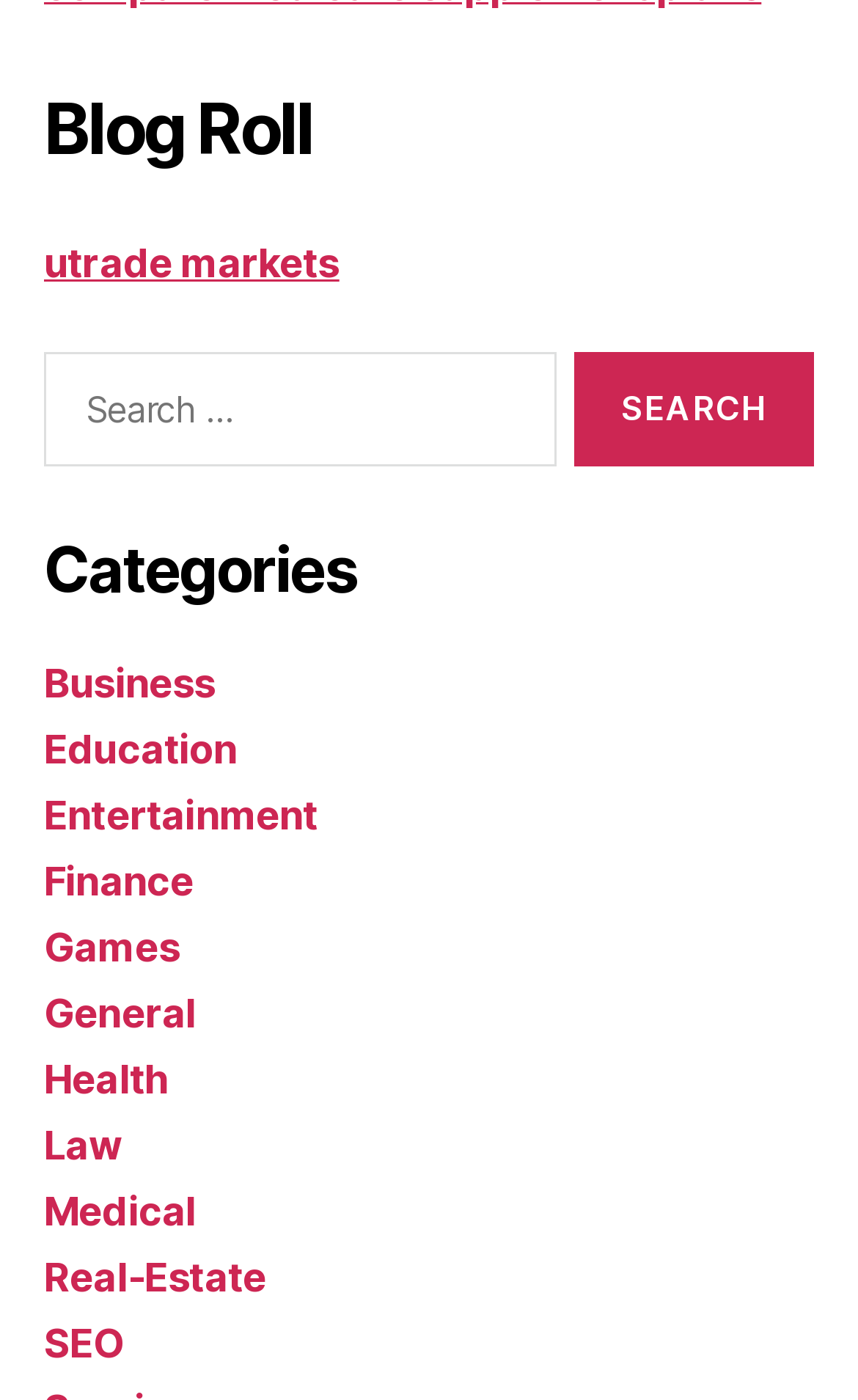What is the main purpose of this webpage?
From the screenshot, supply a one-word or short-phrase answer.

Blog